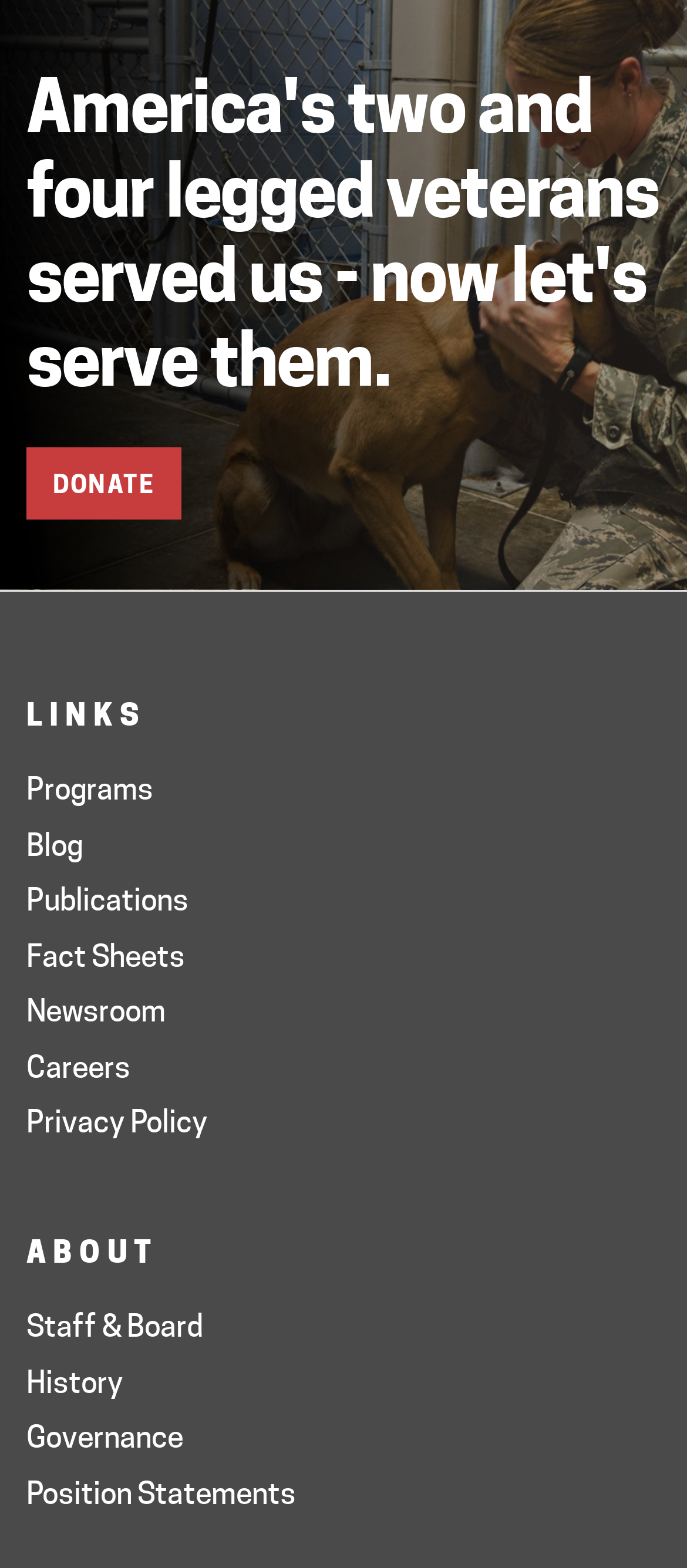Can you find the bounding box coordinates for the element to click on to achieve the instruction: "Read the latest news"?

[0.038, 0.747, 0.241, 0.77]